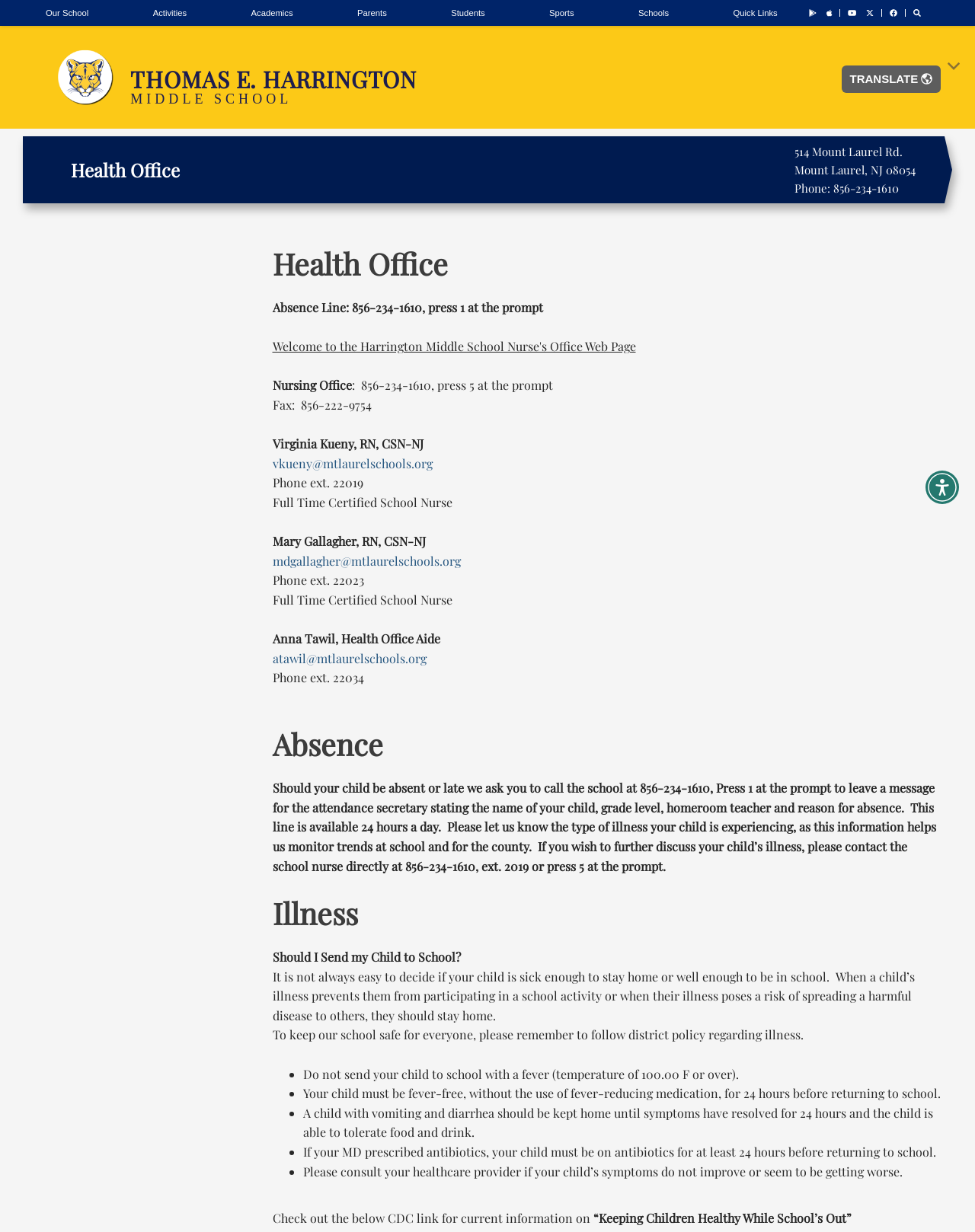What is the phone number to report an absence?
Please provide a comprehensive answer based on the details in the screenshot.

I found the answer by looking at the 'Absence Line' section, which states 'Absence Line: 856-234-1610, press 1 at the prompt'.